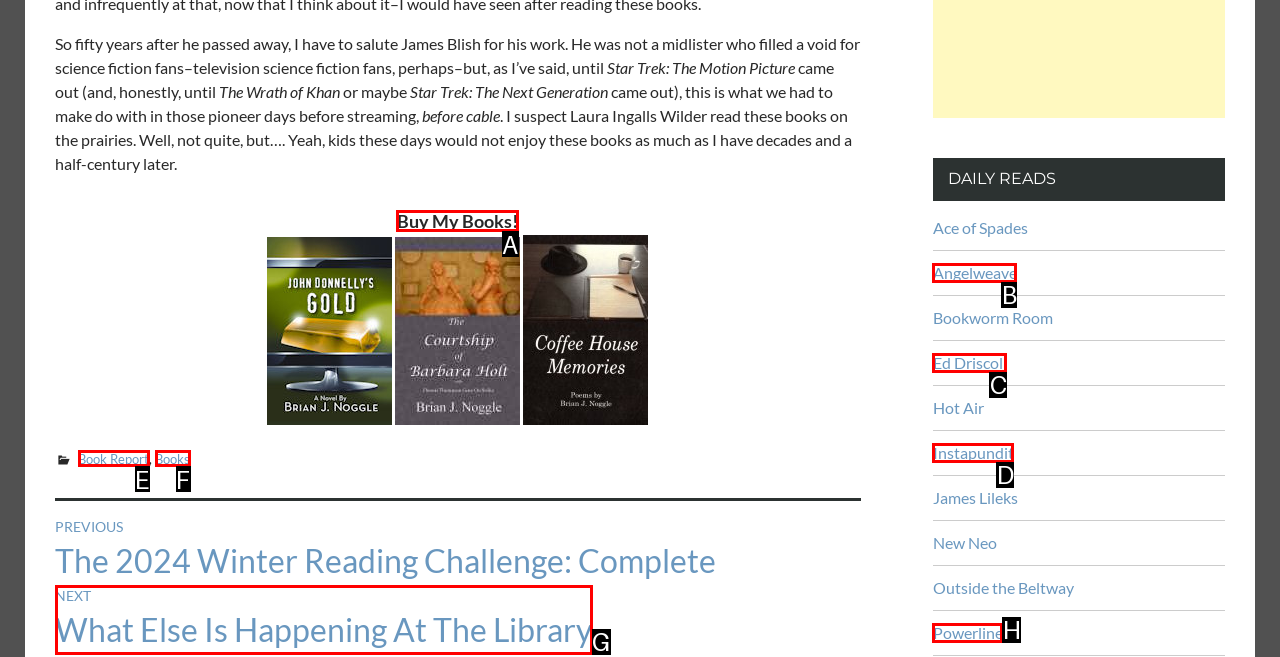Tell me the letter of the UI element to click in order to accomplish the following task: Click on 'Buy My Books!'
Answer with the letter of the chosen option from the given choices directly.

A